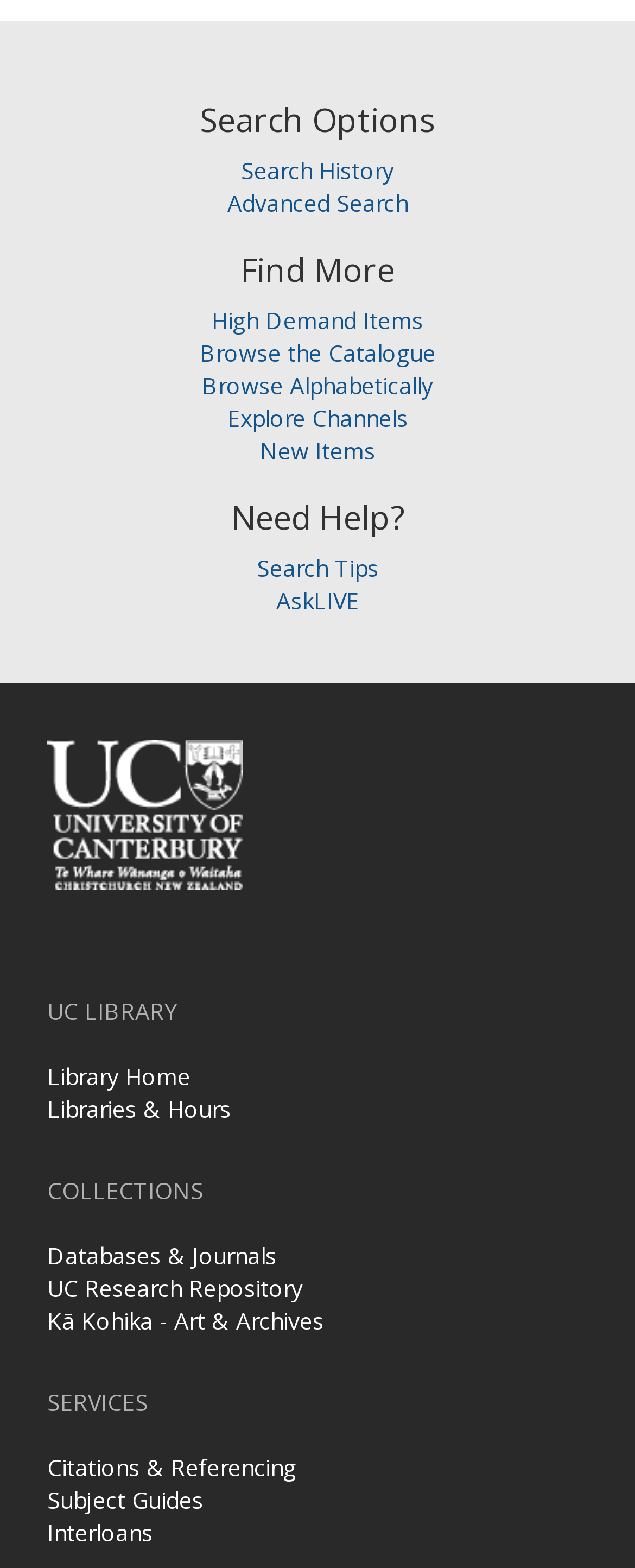Please locate the bounding box coordinates of the region I need to click to follow this instruction: "check July 2019".

None